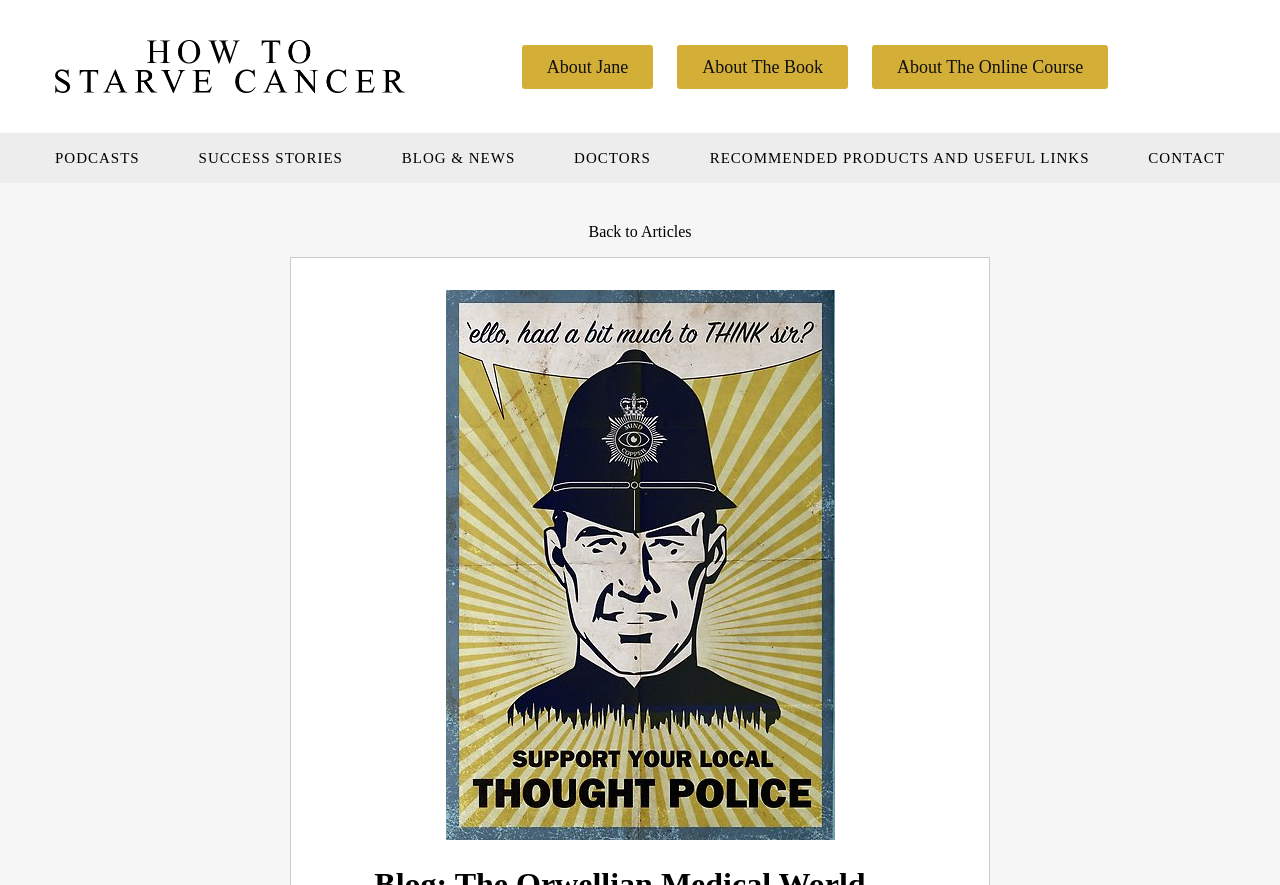Locate the bounding box coordinates of the clickable area needed to fulfill the instruction: "click the logo".

[0.043, 0.045, 0.316, 0.105]